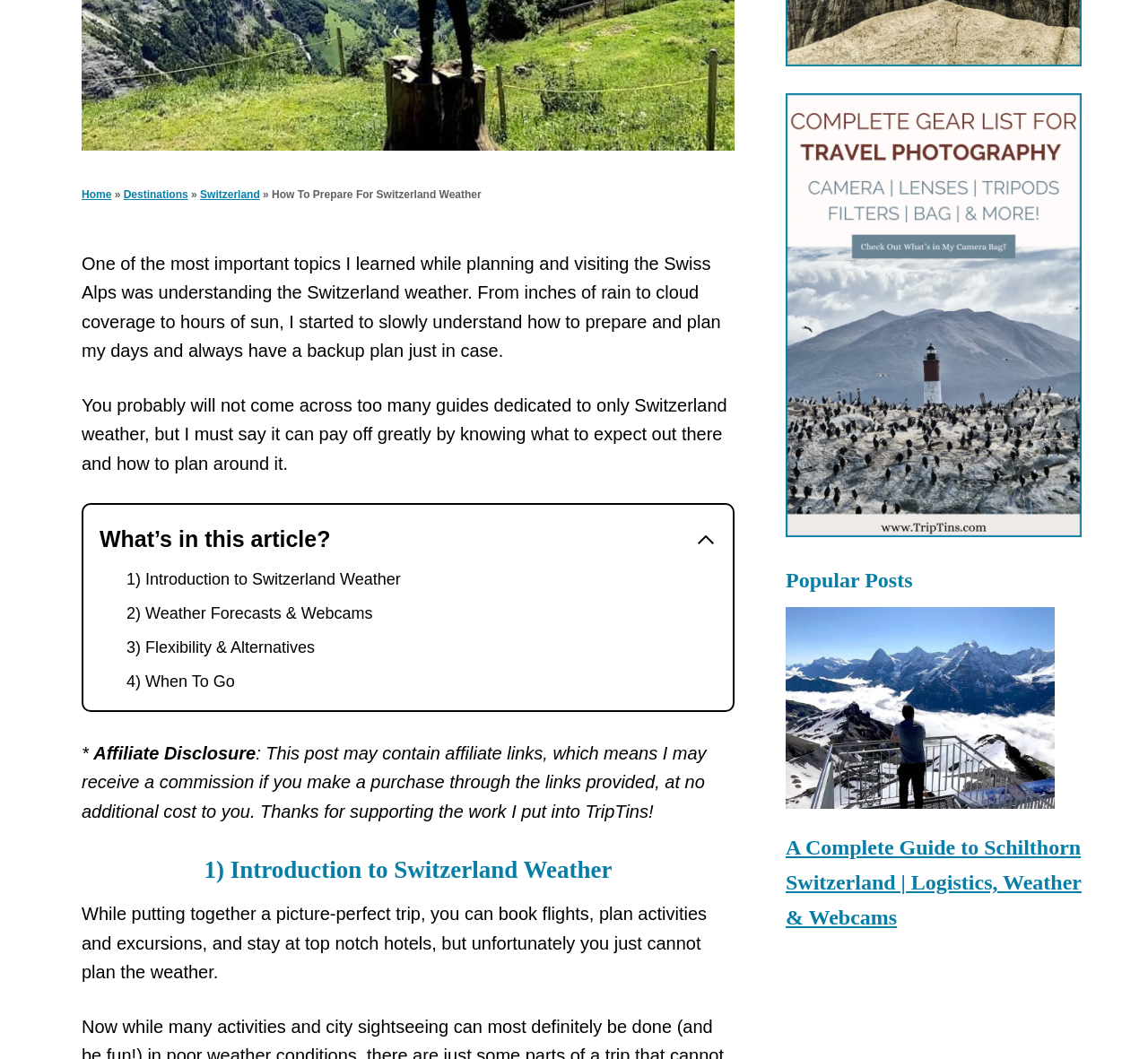Given the element description, predict the bounding box coordinates in the format (top-left x, top-left y, bottom-right x, bottom-right y). Make sure all values are between 0 and 1. Here is the element description: Switzerland

[0.174, 0.178, 0.226, 0.19]